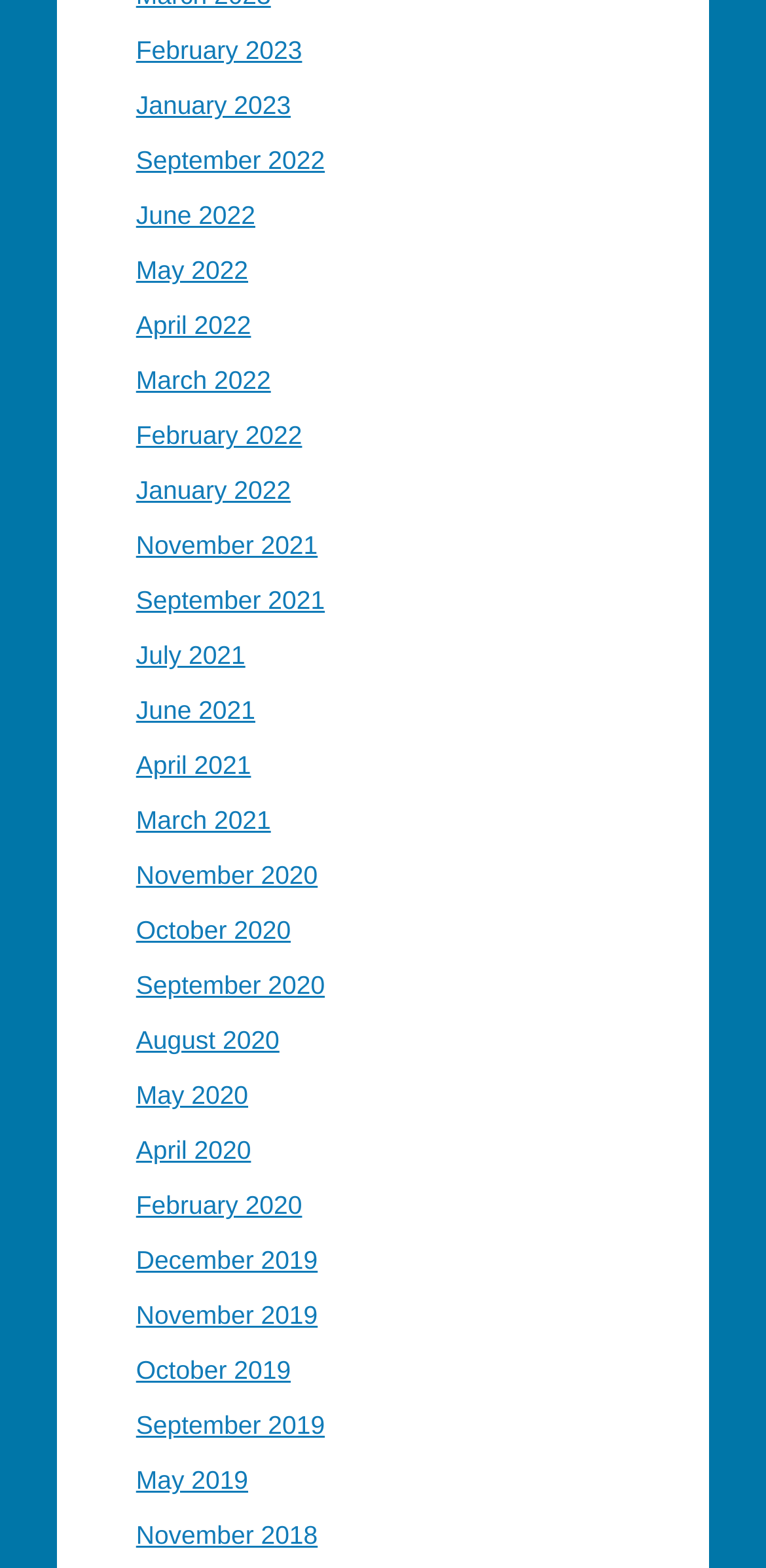Pinpoint the bounding box coordinates of the clickable element needed to complete the instruction: "go to January 2022". The coordinates should be provided as four float numbers between 0 and 1: [left, top, right, bottom].

[0.178, 0.303, 0.38, 0.322]